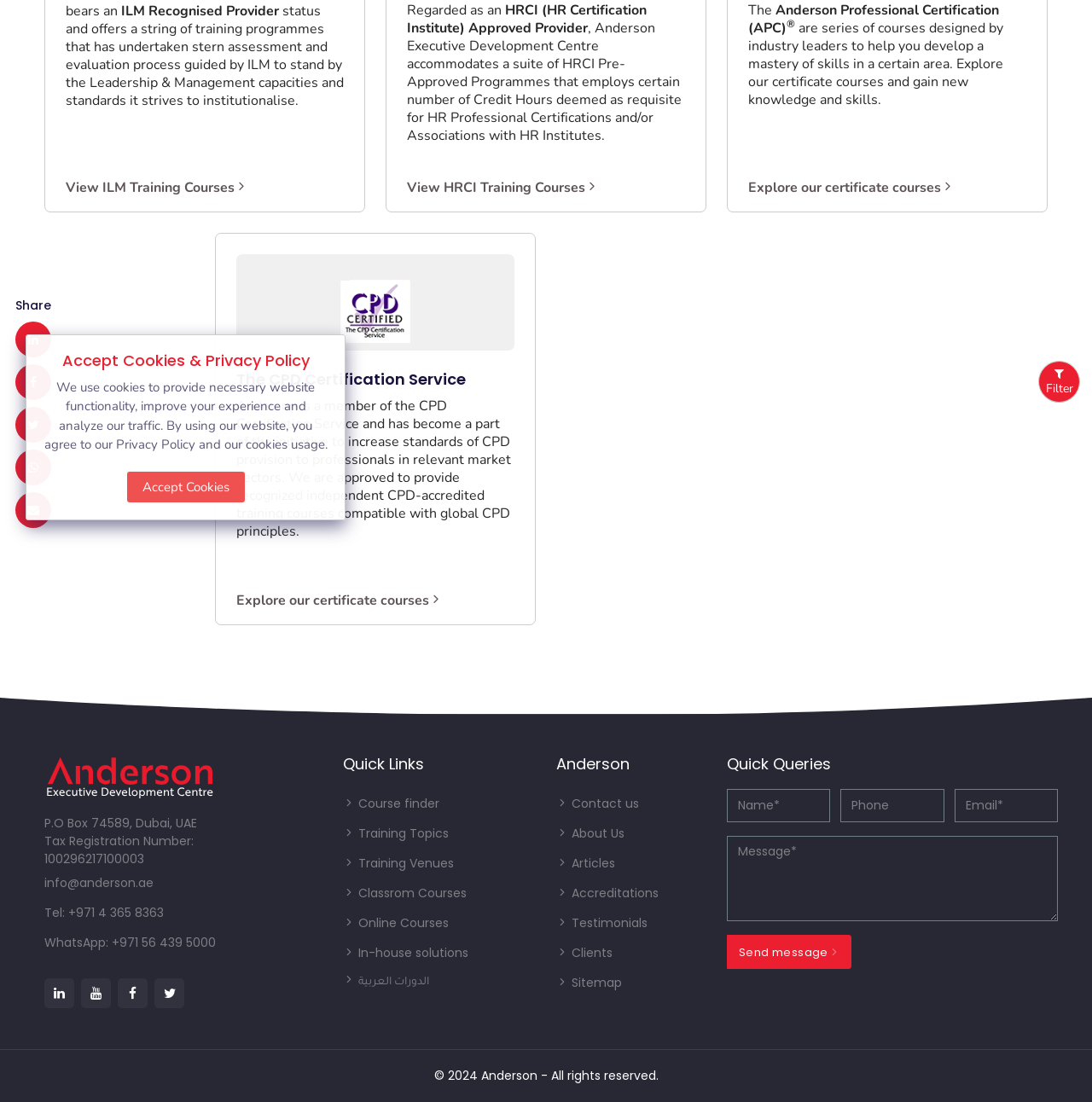Extract the bounding box of the UI element described as: "Accept Cookies".

[0.116, 0.428, 0.224, 0.456]